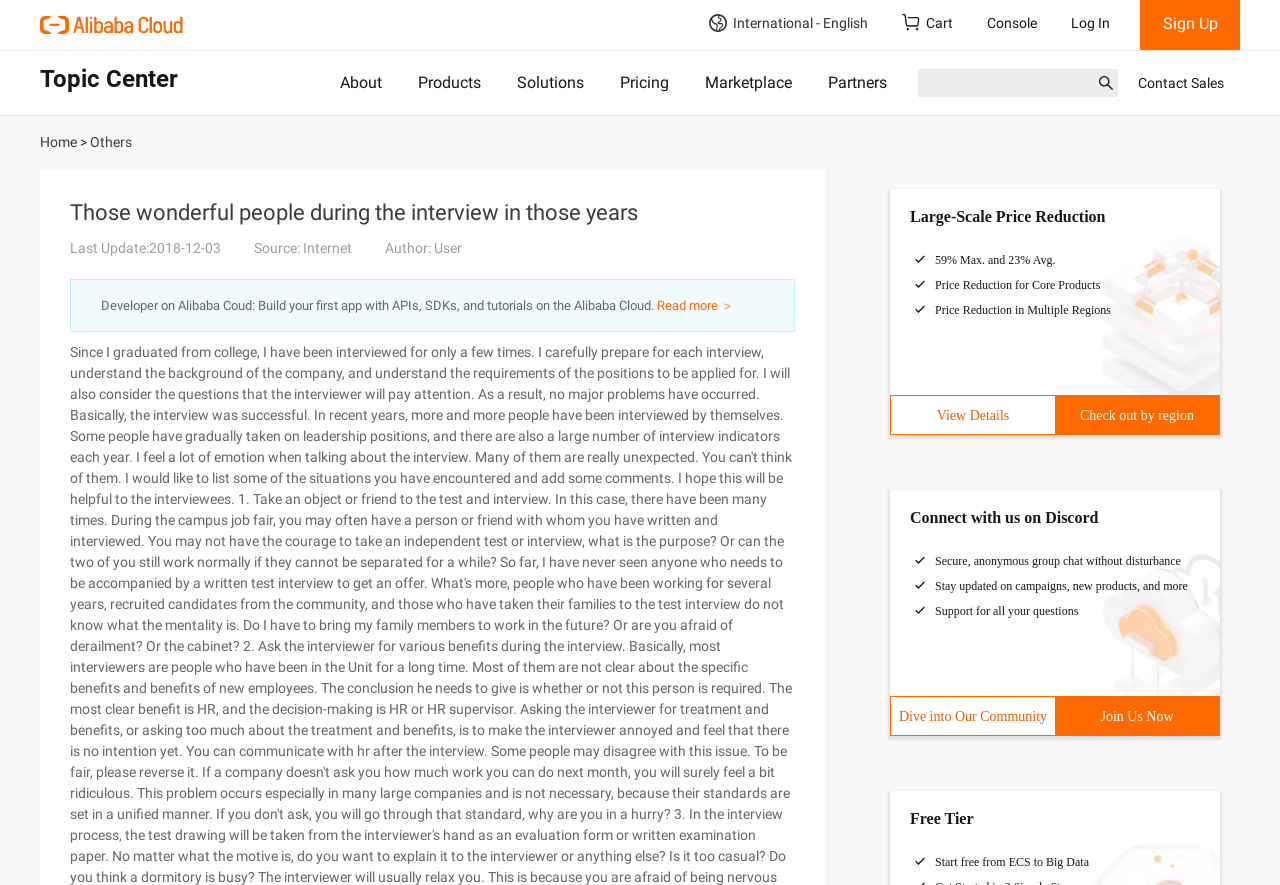Please identify the bounding box coordinates of the area that needs to be clicked to follow this instruction: "View details of the price reduction".

[0.696, 0.447, 0.824, 0.49]